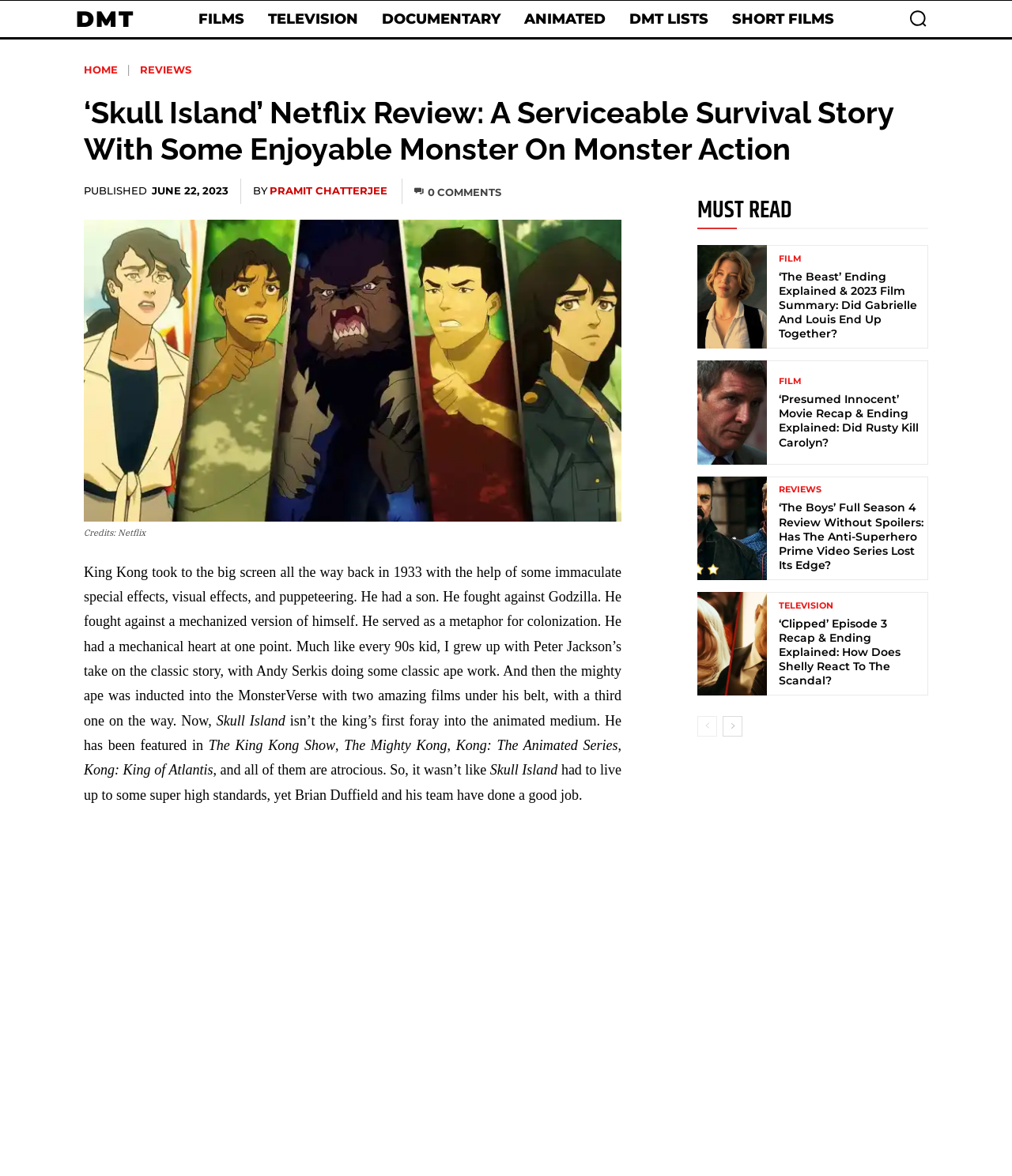Use one word or a short phrase to answer the question provided: 
What is the category of the article?

REVIEWS